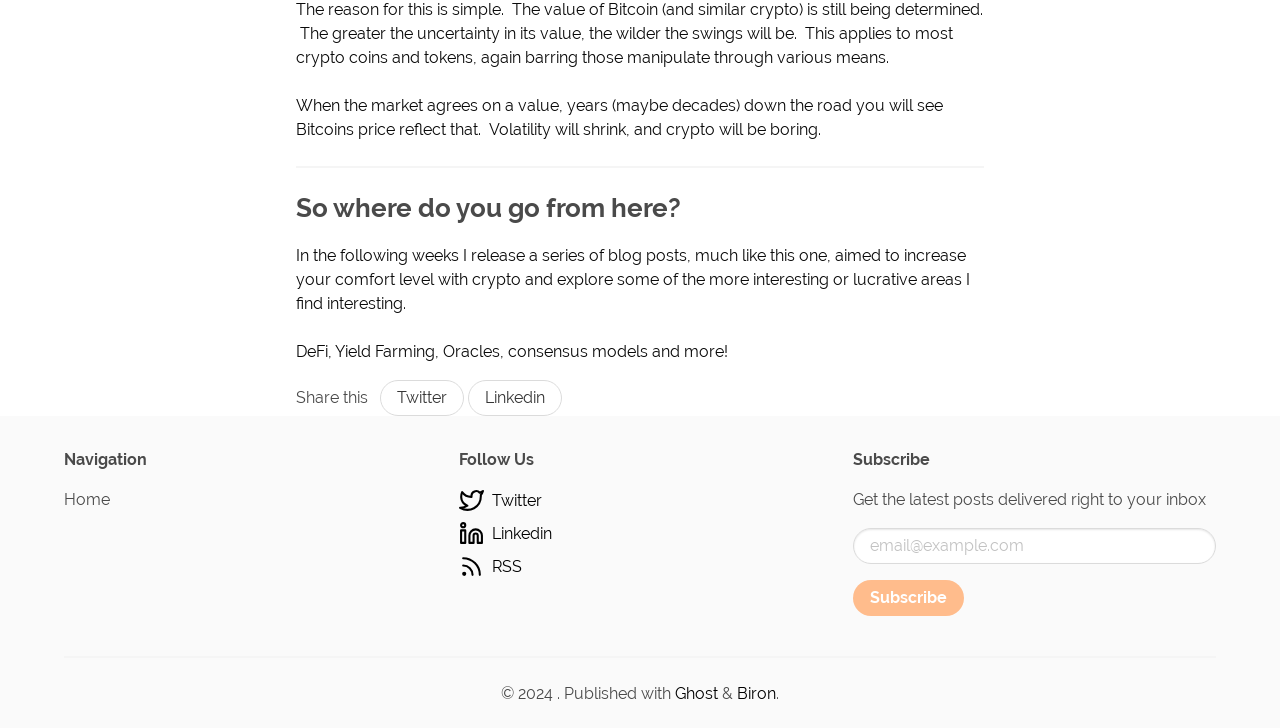Locate the bounding box coordinates of the area where you should click to accomplish the instruction: "Follow on Twitter".

[0.358, 0.67, 0.642, 0.704]